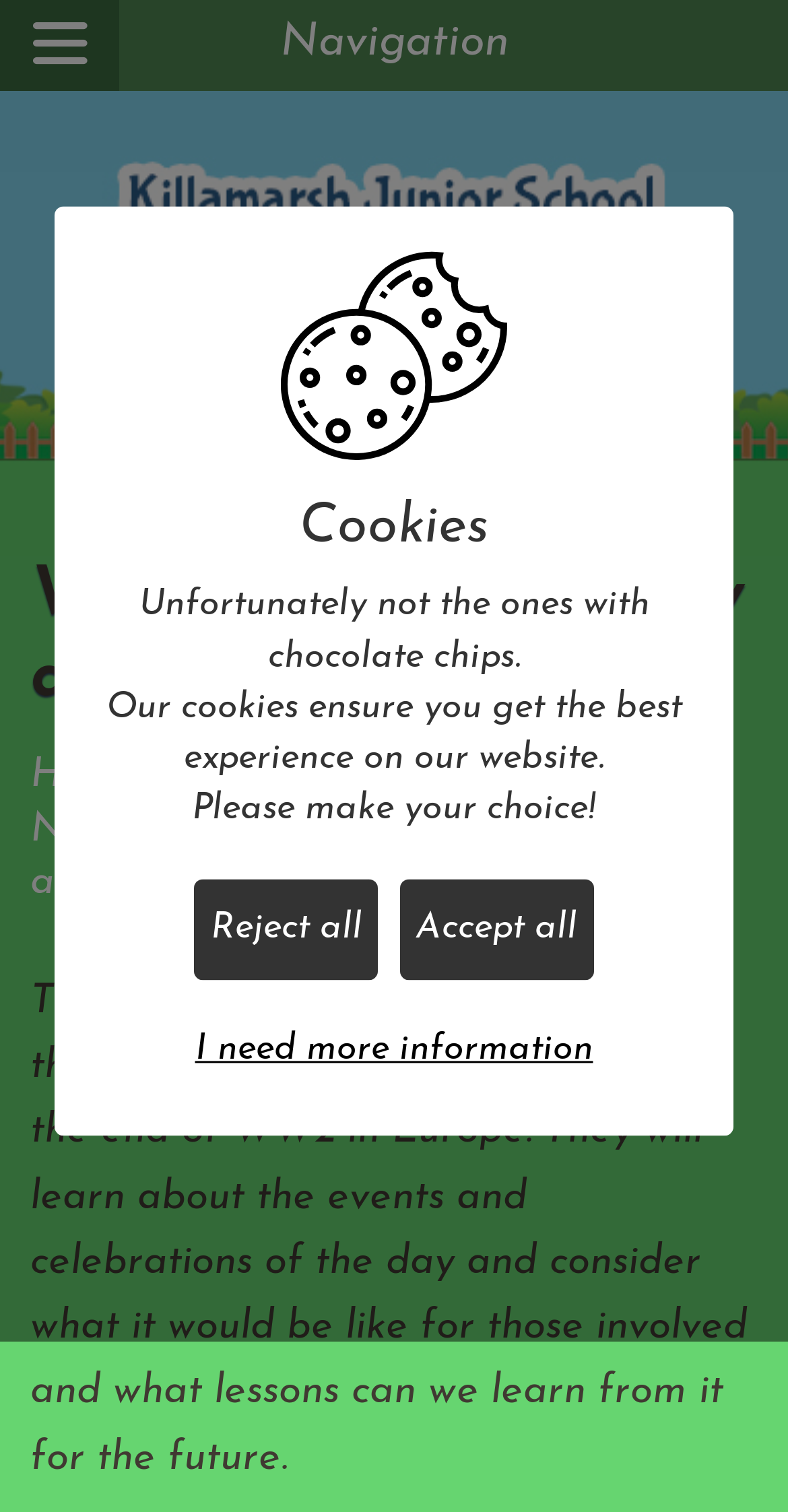Look at the image and answer the question in detail:
What is the purpose of the cookies on this website?

The purpose of the cookies on this website is to ensure the user gets the best experience, as mentioned in the StaticText 'Our cookies ensure you get the best experience on our website.'.